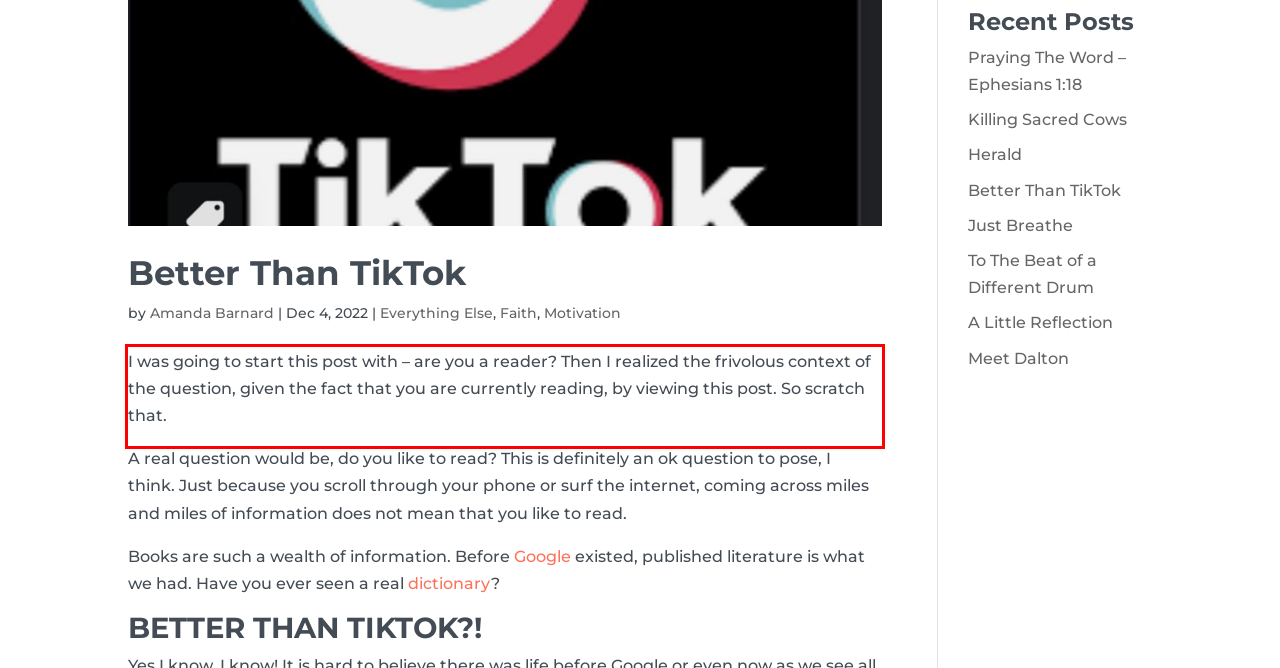Please analyze the provided webpage screenshot and perform OCR to extract the text content from the red rectangle bounding box.

I was going to start this post with – are you a reader? Then I realized the frivolous context of the question, given the fact that you are currently reading, by viewing this post. So scratch that.